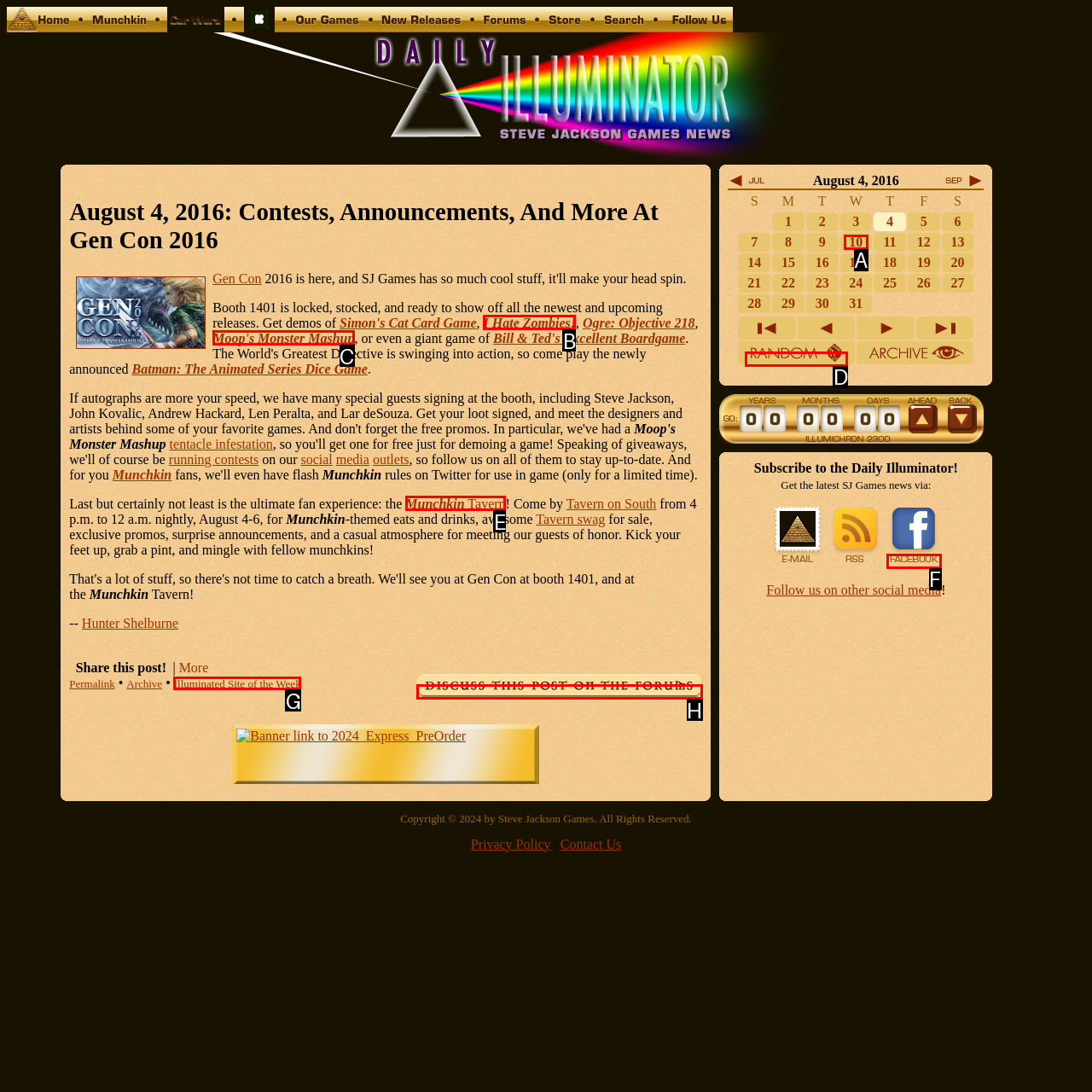Based on the given description: Polygalacic acid IC50, identify the correct option and provide the corresponding letter from the given choices directly.

None